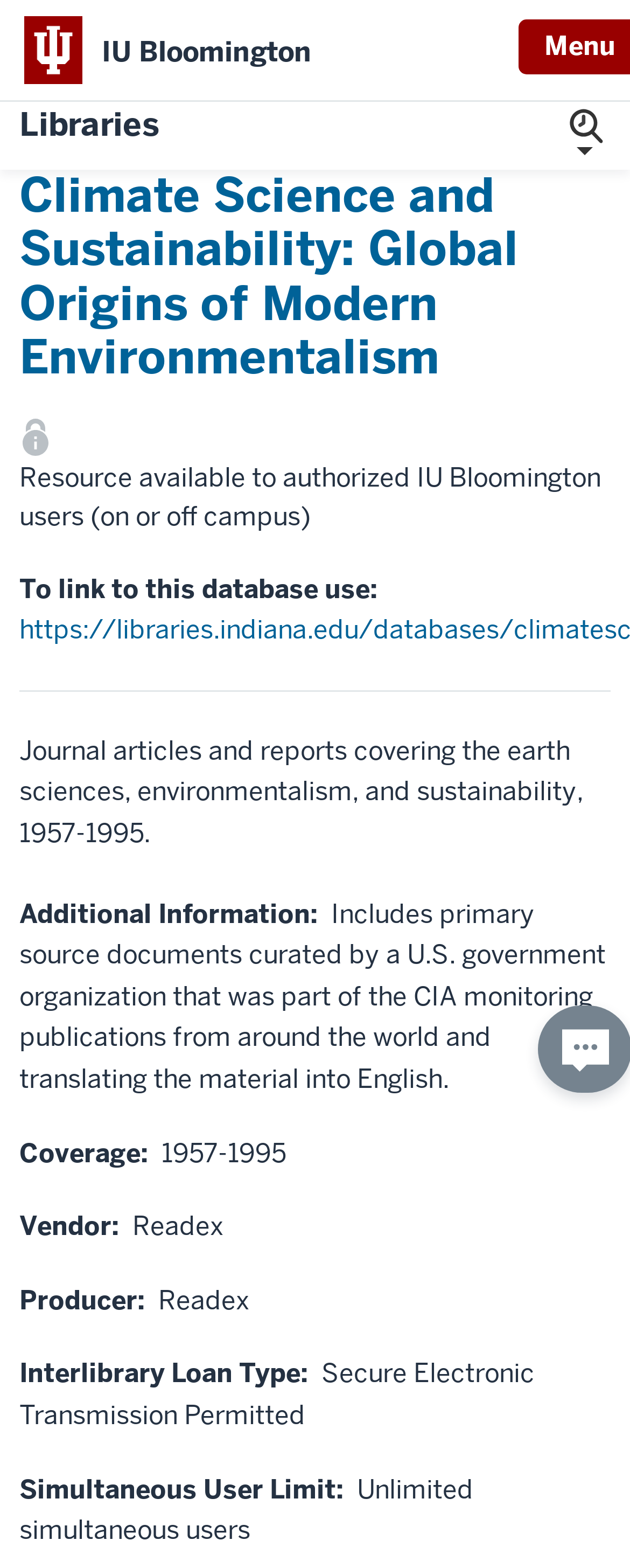Use a single word or phrase to answer the question:
What type of documents are included in the database?

Primary source documents